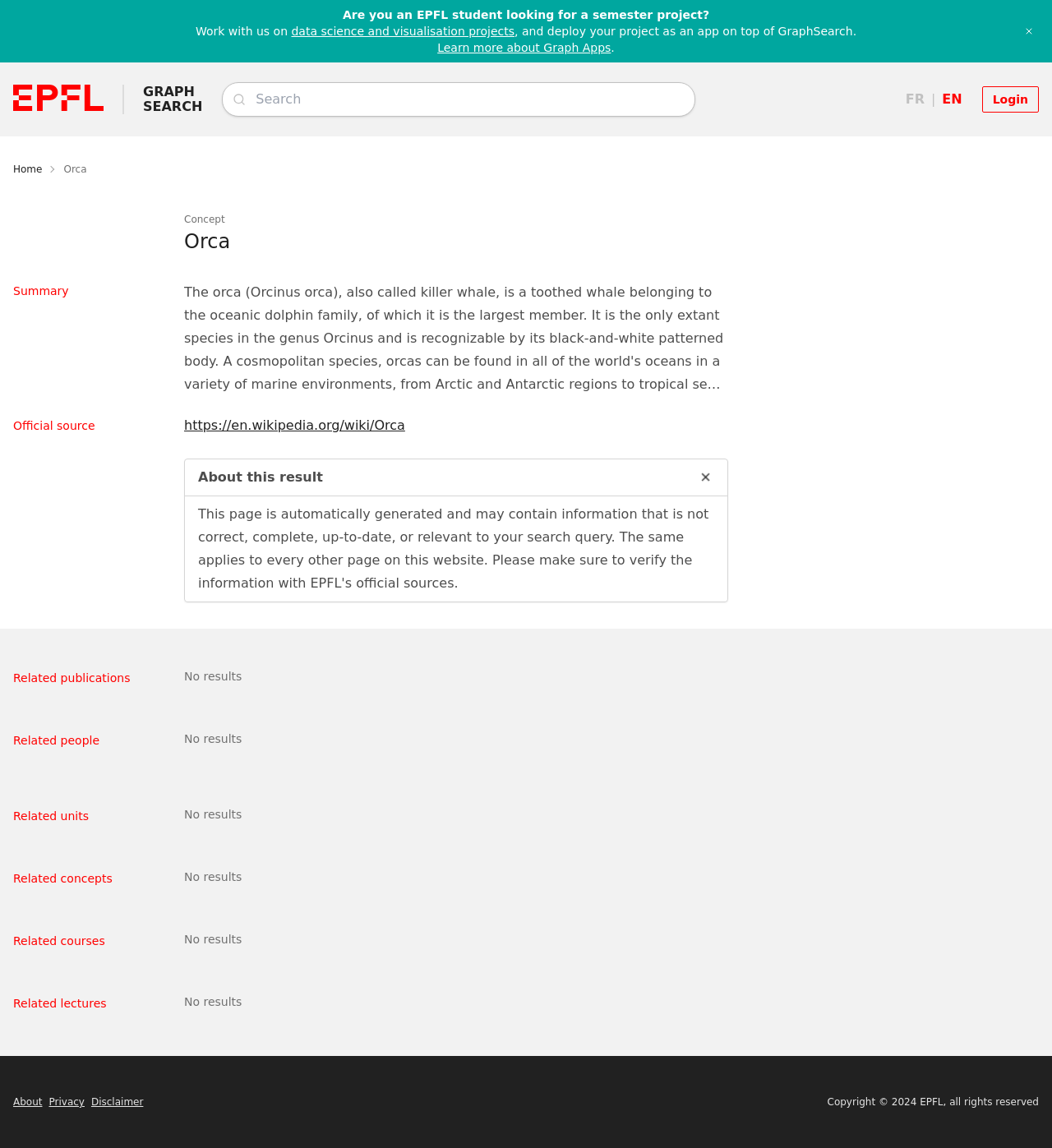Determine the bounding box coordinates of the region that needs to be clicked to achieve the task: "Click on the 'Contact Us' link".

None